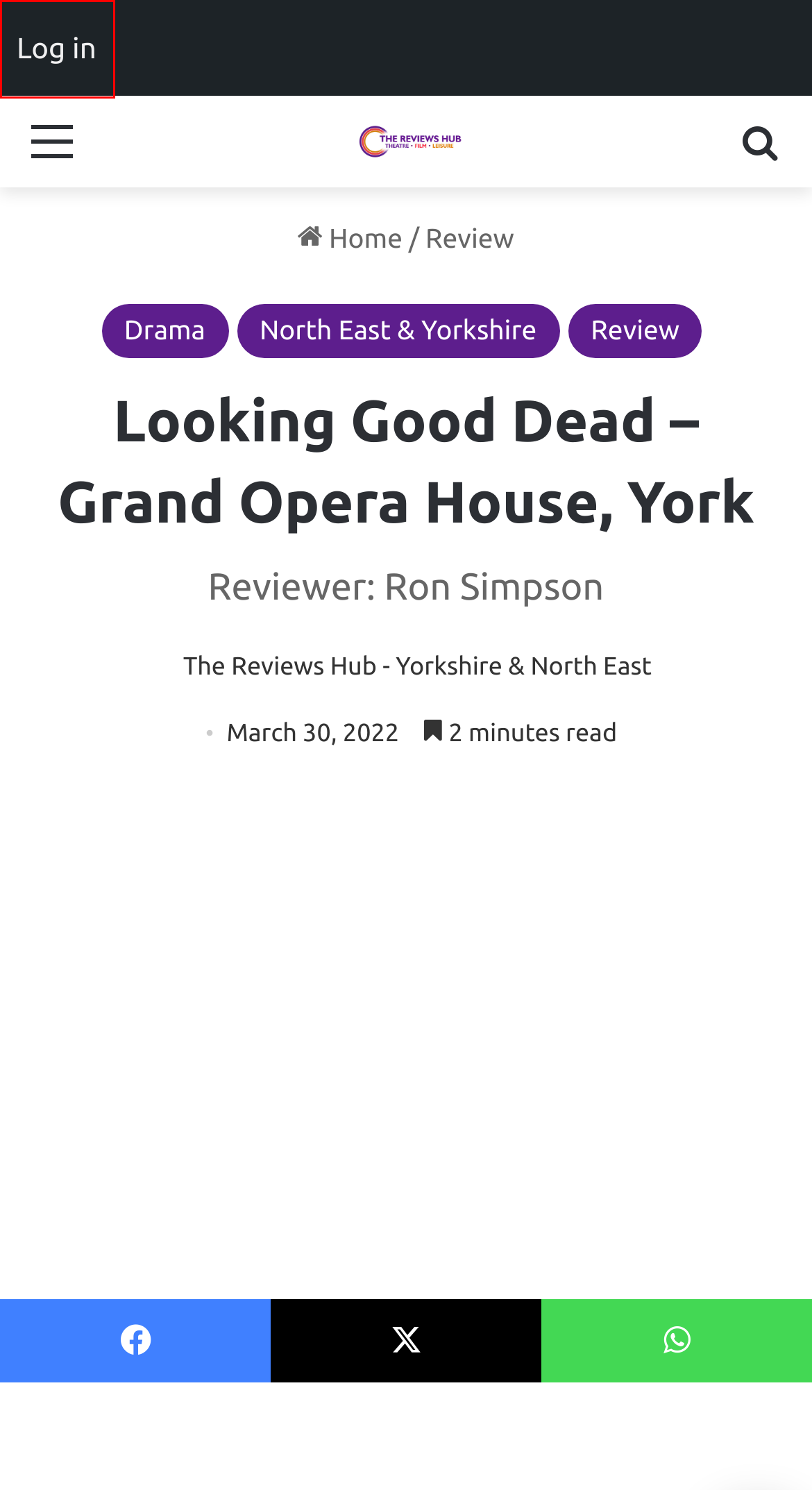Consider the screenshot of a webpage with a red bounding box and select the webpage description that best describes the new page that appears after clicking the element inside the red box. Here are the candidates:
A. South East Reviews - The Reviews Hub
B. Harry Long Archives - The Reviews Hub
C. Jonathan O’Boyle Archives - The Reviews Hub
D. South West Reviews - The Reviews Hub
E. Log In ‹ The Reviews Hub — WordPress
F. Looking Good Dead Archives - The Reviews Hub
G. London Reviews - The Reviews Hub
H. Peter James Archives - The Reviews Hub

E